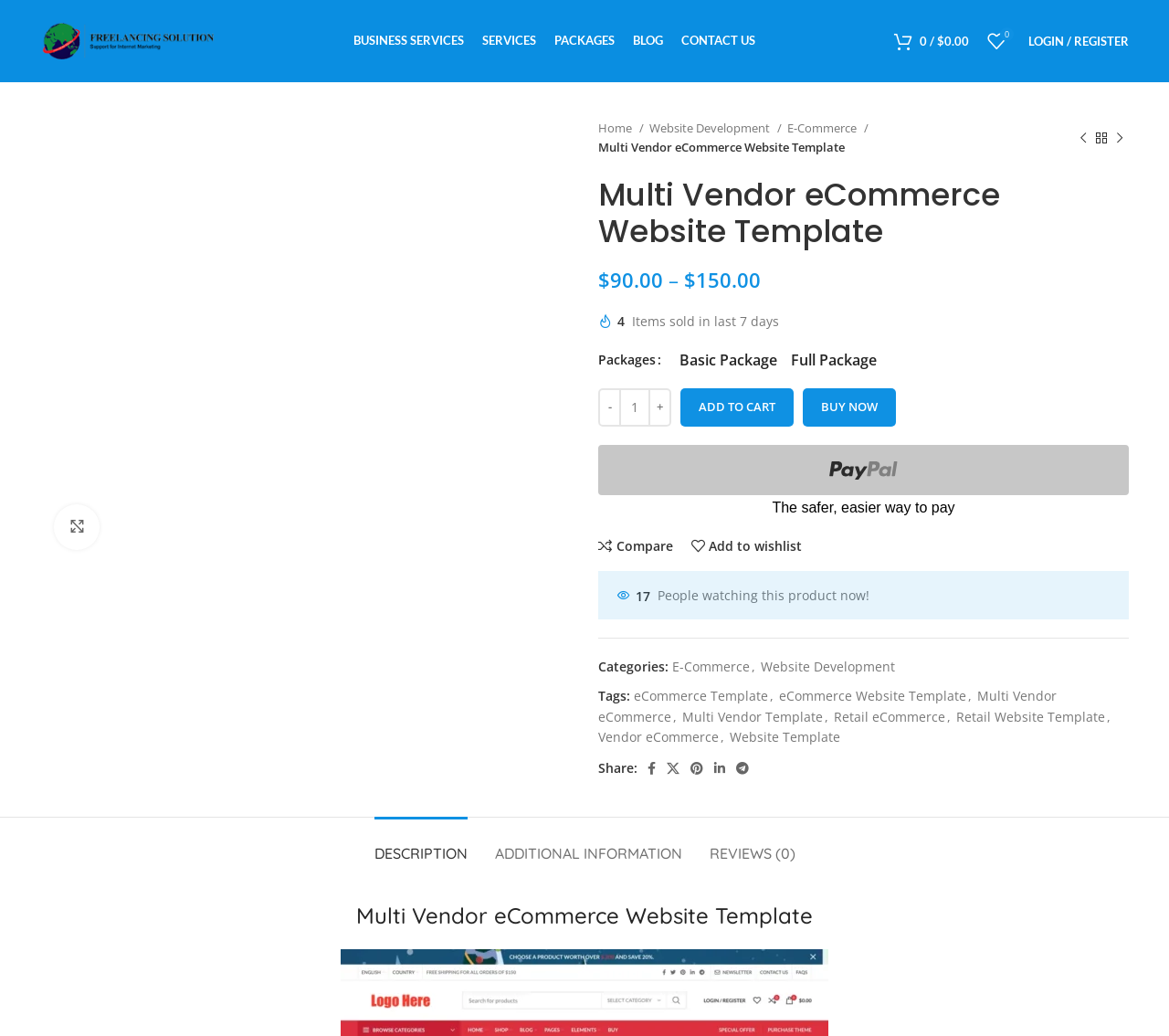Determine the bounding box for the UI element that matches this description: "Click to enlarge".

[0.046, 0.487, 0.085, 0.531]